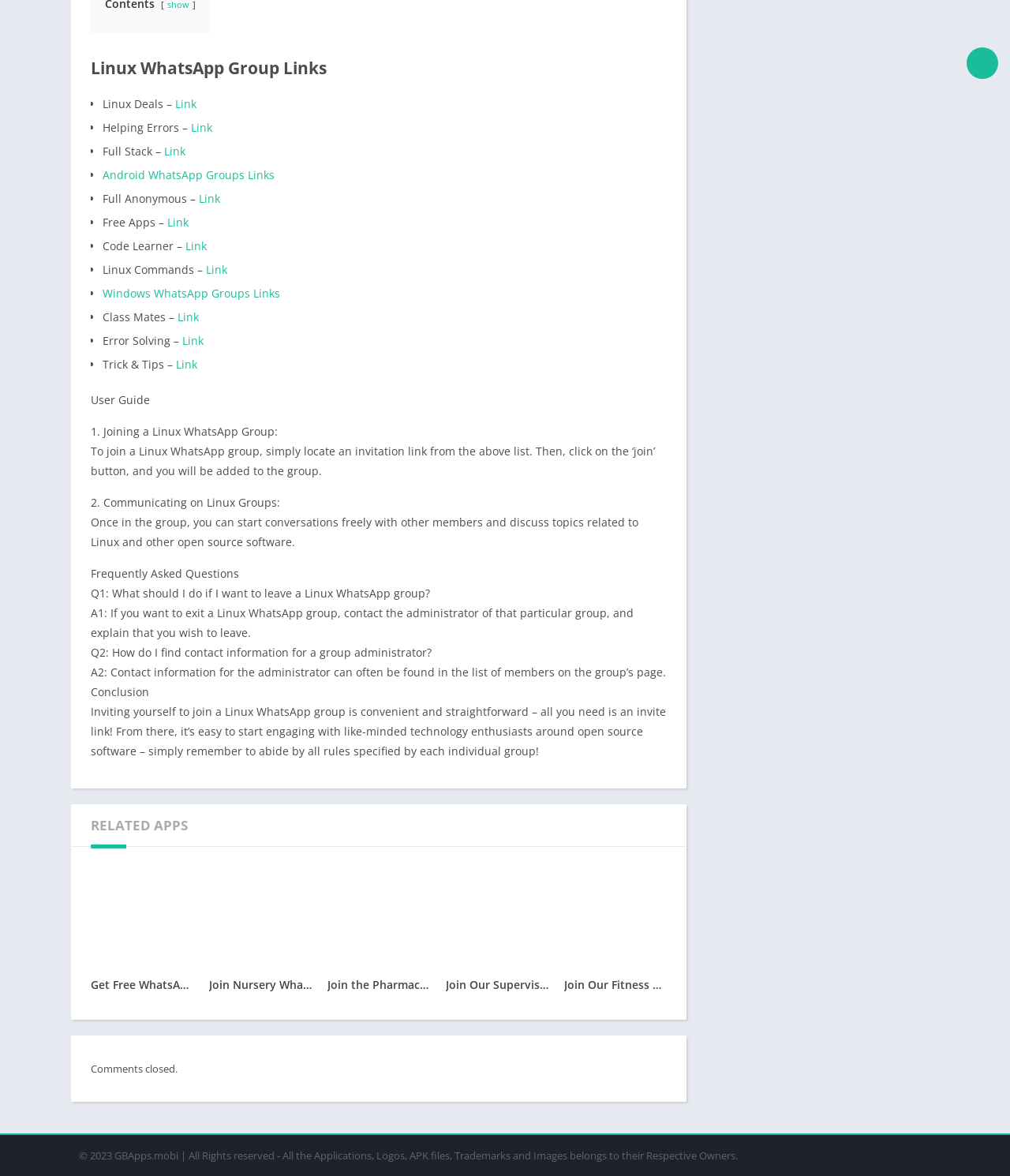What is the benefit of joining a Linux WhatsApp group?
Provide a thorough and detailed answer to the question.

By joining a Linux WhatsApp group, you can start conversations freely with other members and discuss topics related to Linux and other open source software, allowing you to engage with like-minded technology enthusiasts.